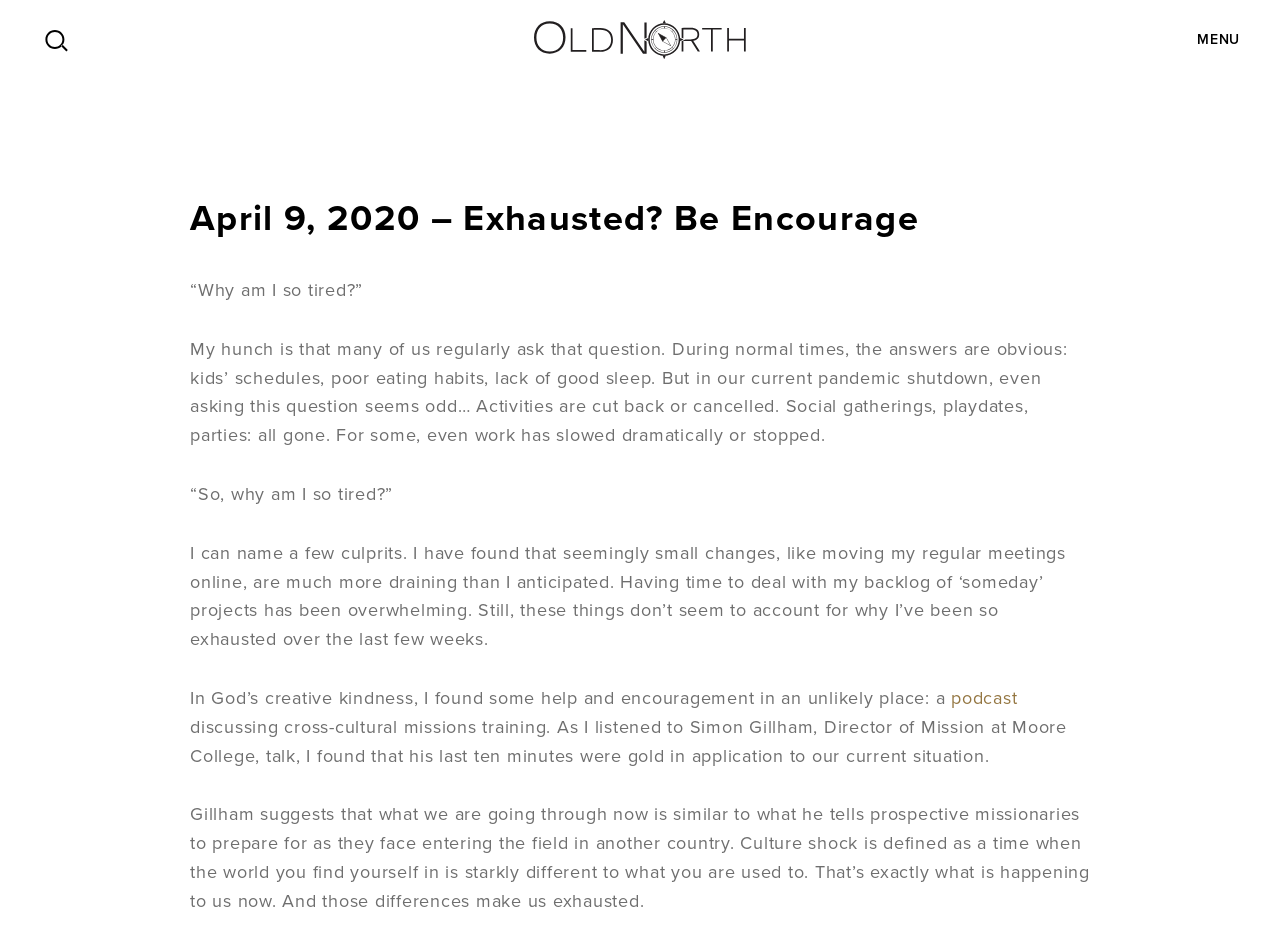Please look at the image and answer the question with a detailed explanation: What is the author's suggestion for exhaustion?

The author suggests that the exhaustion is due to culture shock, as mentioned in the static text element with bounding box coordinates [0.148, 0.858, 0.851, 0.978], which quotes Simon Gillham's idea that the current situation is similar to what missionaries face when entering a new country.